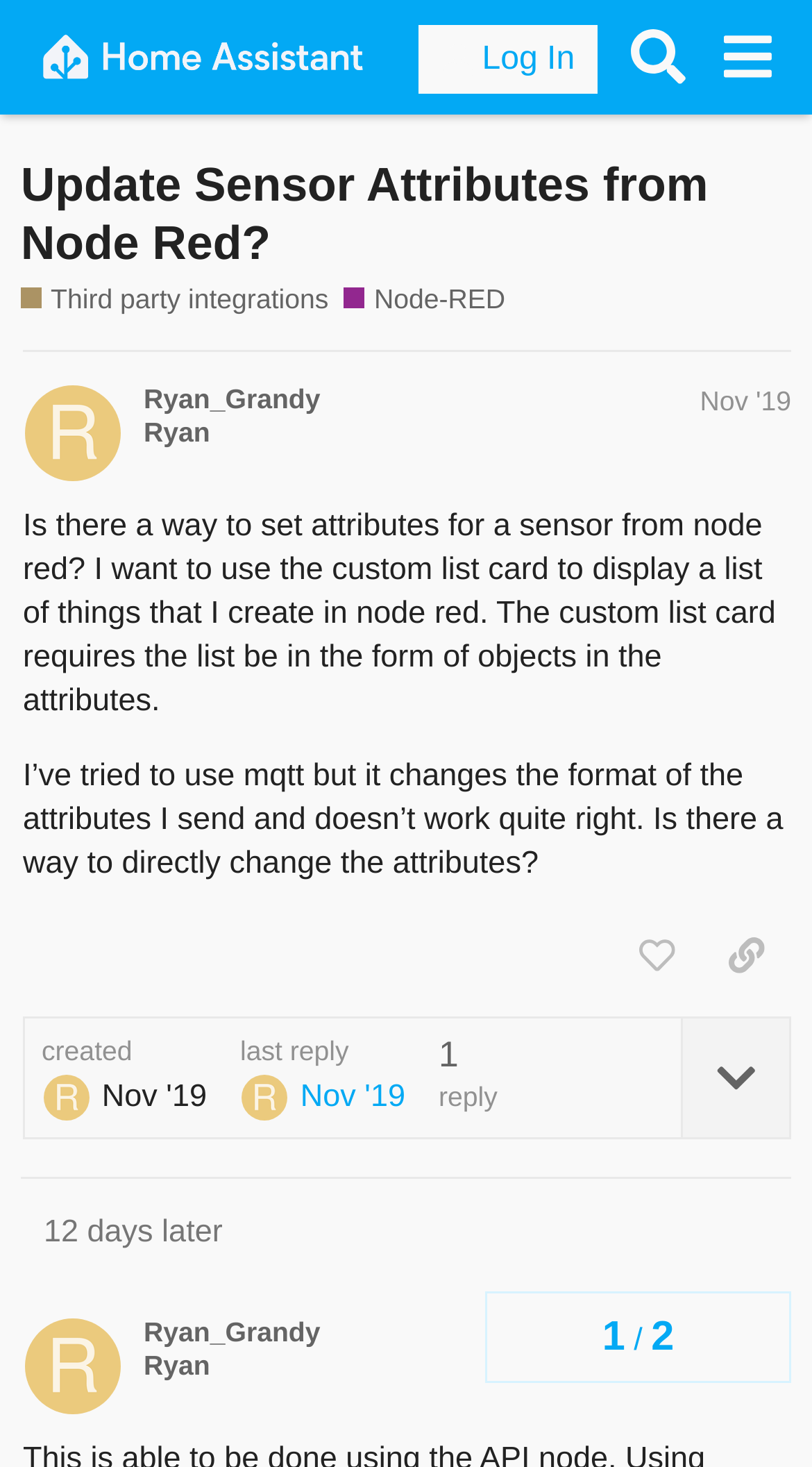How many posts are in this topic?
Based on the visual information, provide a detailed and comprehensive answer.

By analyzing the webpage structure, we can see that there are two posts in this topic, one from Ryan_Grandy on Nov 7, 2019, and another one from the same user 12 days later.